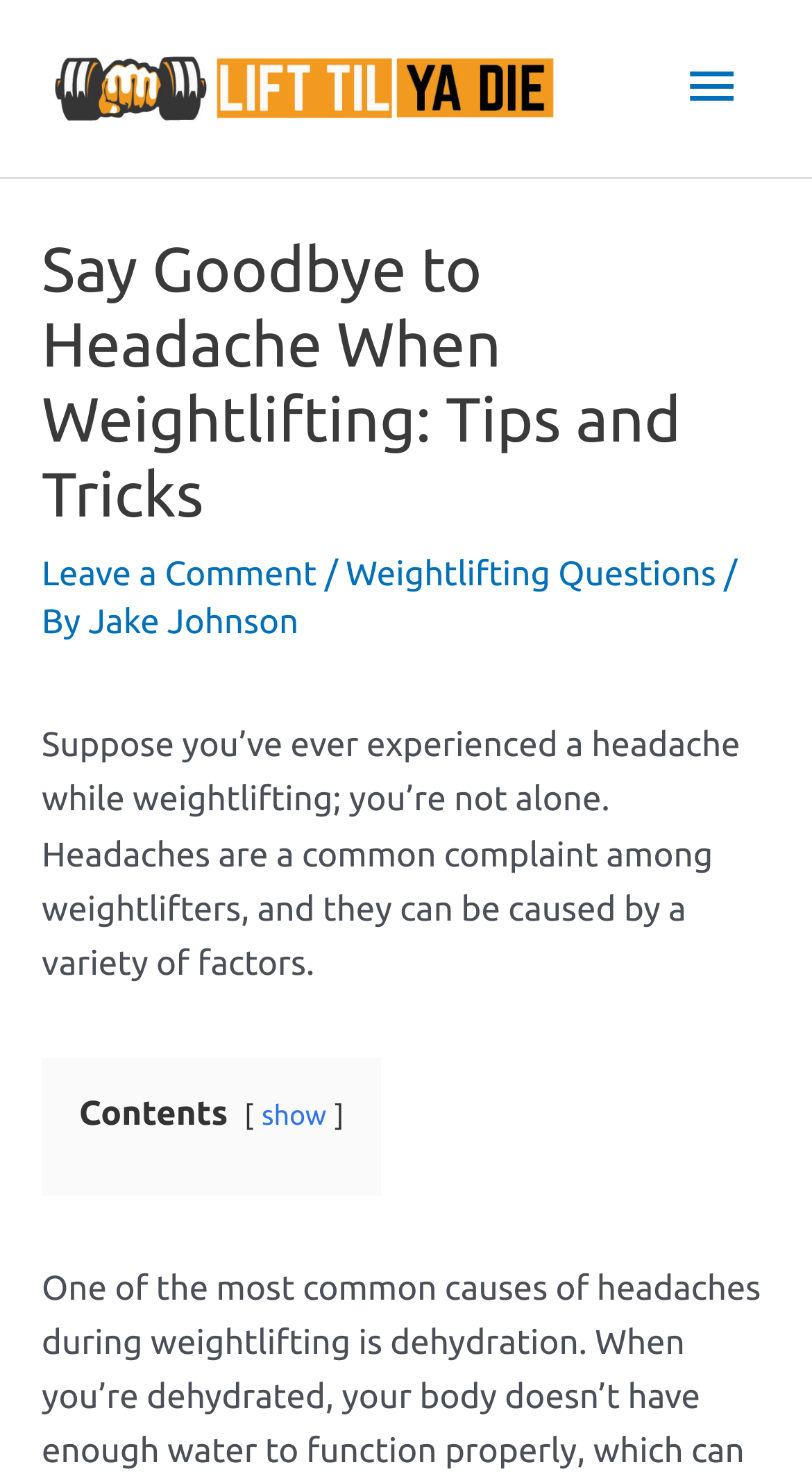Carefully observe the image and respond to the question with a detailed answer:
What is the function of the 'Main Menu' button?

The 'Main Menu' button is likely used to expand or collapse the main menu of the website. When clicked, it may reveal additional menu options or submenus, allowing users to access different parts of the website.